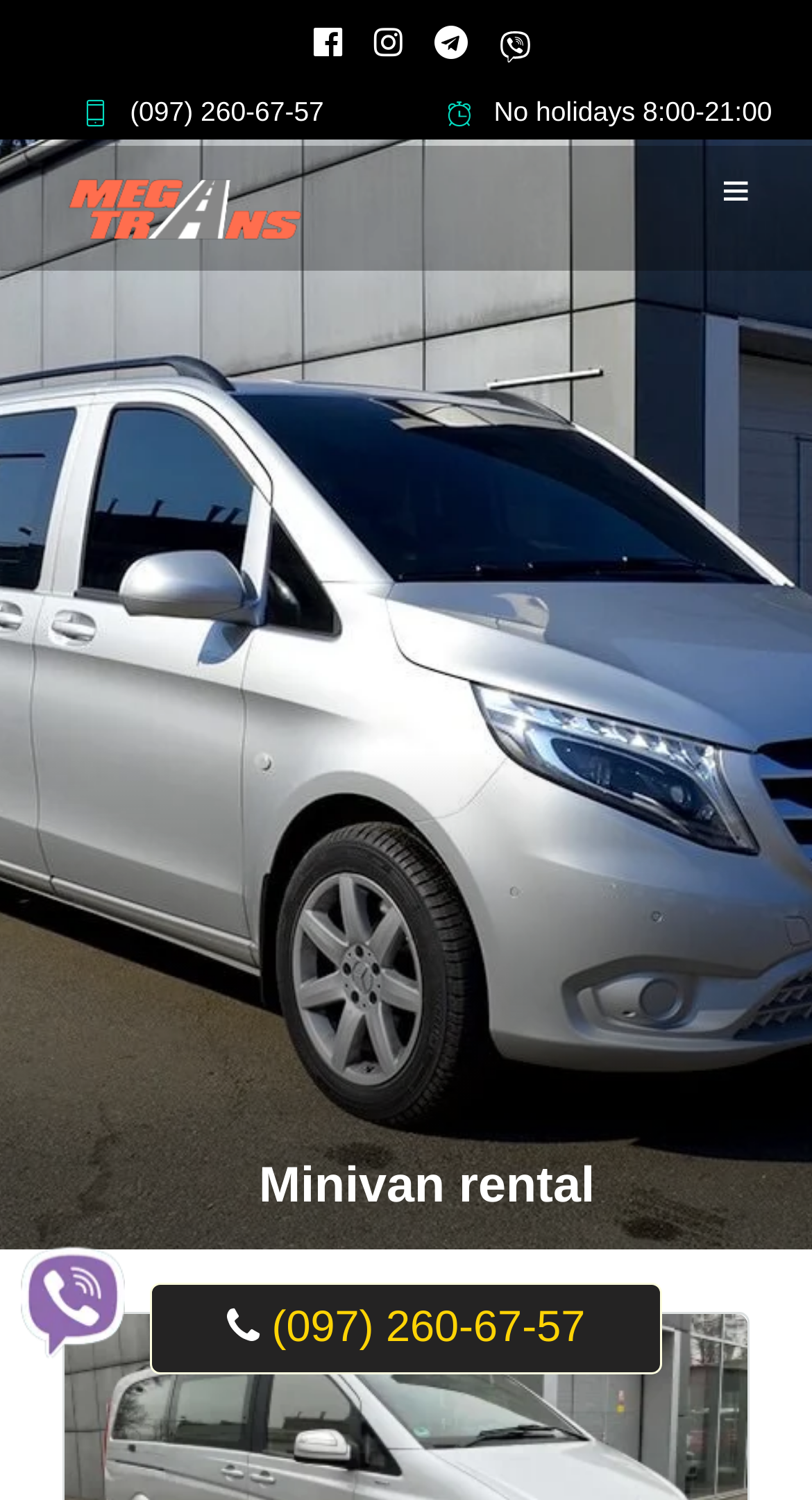Is Megatrans company available for mobile users?
Use the image to give a comprehensive and detailed response to the question.

The availability of Megatrans company for mobile users can be found on the webpage, specifically in the link element 'mobile' which indicates that the company's services are accessible on mobile devices.